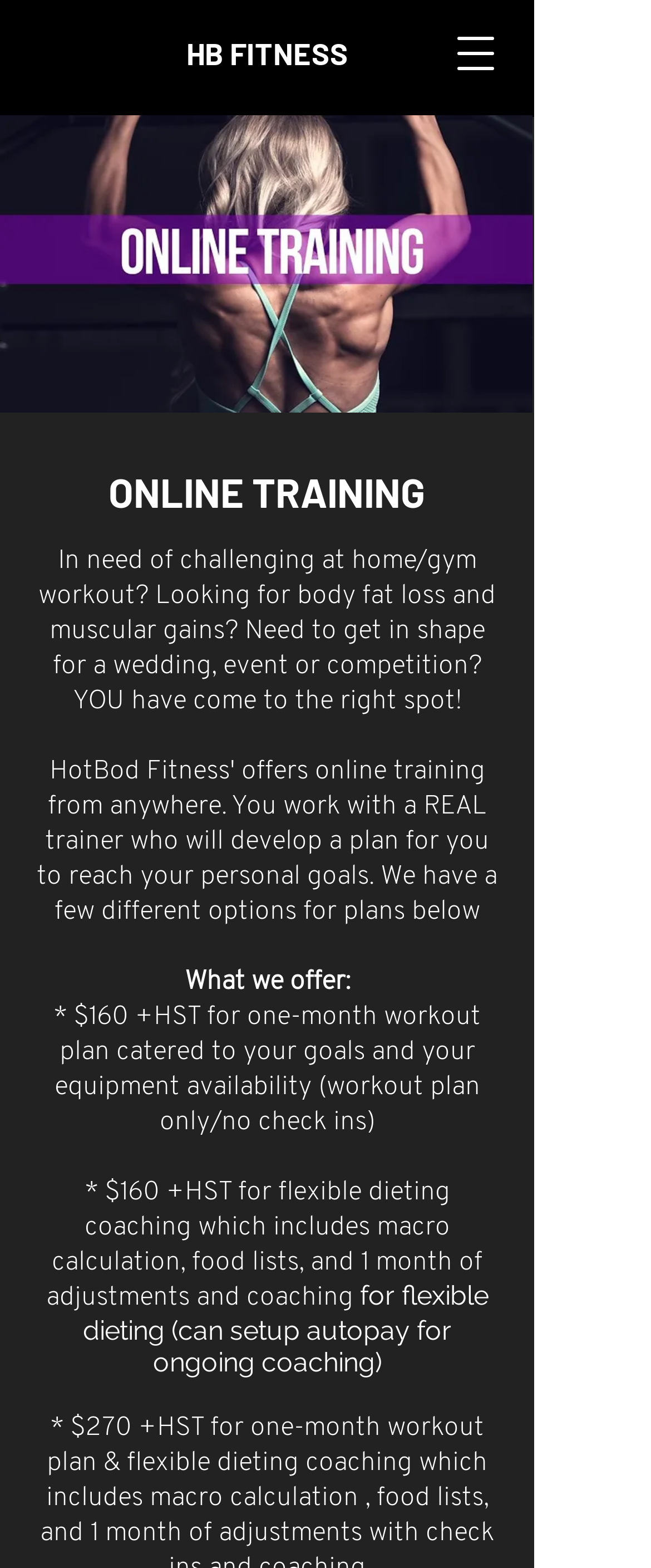Describe all the key features of the webpage in detail.

The webpage is about HB Fitness Studios' online training services. At the top, there is a prominent heading "HB FITNESS" followed by a button to open a navigation menu on the right side. Below the heading, there is a large image that takes up most of the width of the page, likely showcasing a fitness-related scene.

The main content of the page is divided into sections. The first section has a heading "ONLINE TRAINING" and a paragraph of text that describes the benefits of the online training program, including working with a real trainer to develop a personalized plan to reach fitness goals.

Below this section, there is another paragraph of text that explains what the program offers, followed by a list of options with prices. The list includes two options: a one-month workout plan catered to individual goals and equipment availability, and flexible dieting coaching that includes macro calculation, food lists, and one month of adjustments and coaching. The second option also has an additional note about setting up autopay for ongoing coaching.

Overall, the webpage is focused on promoting HB Fitness Studios' online training services and providing details about what the program offers and its pricing.